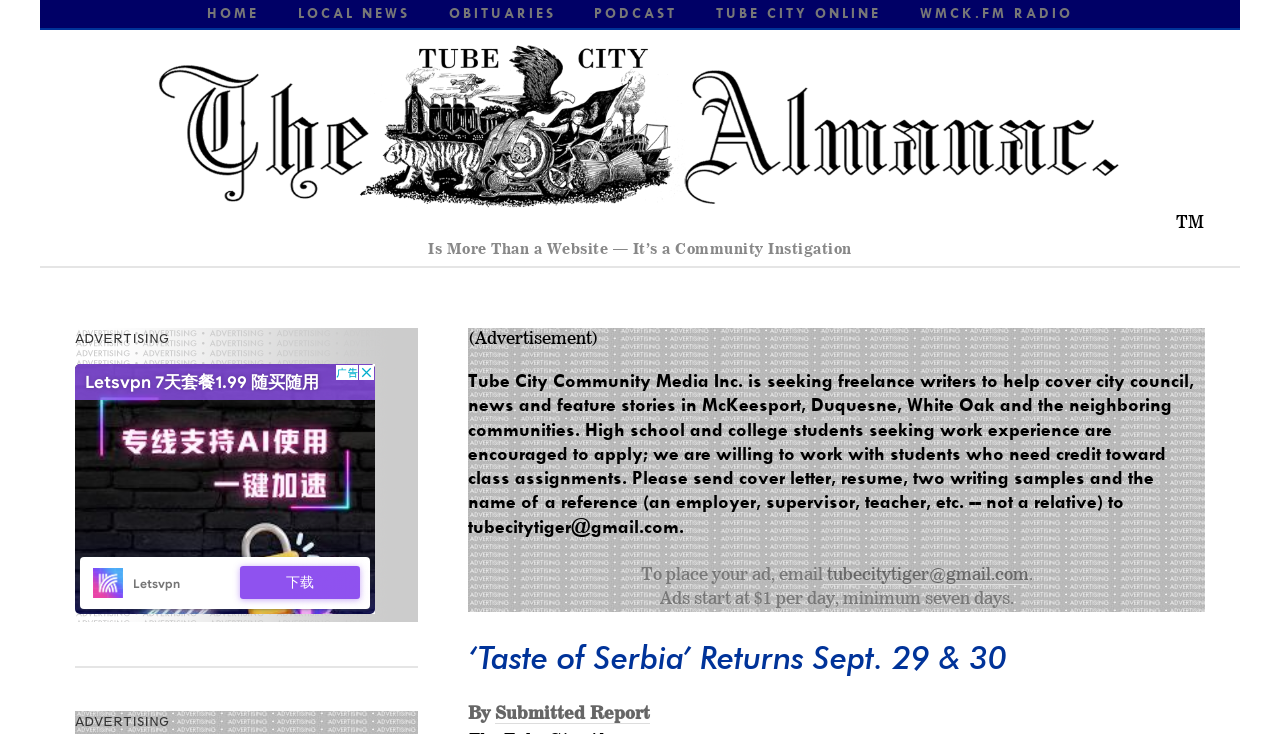Provide the bounding box coordinates of the HTML element this sentence describes: "Tube City Online".

[0.559, 0.0, 0.688, 0.034]